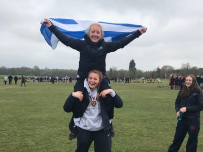Please provide a comprehensive response to the question based on the details in the image: What is the likely occasion of the gathering?

In the background, a large group of people is visible, likely engaged in various activities, hinting at a social or sporting event, possibly linked to events related to academic or athletic pursuits.